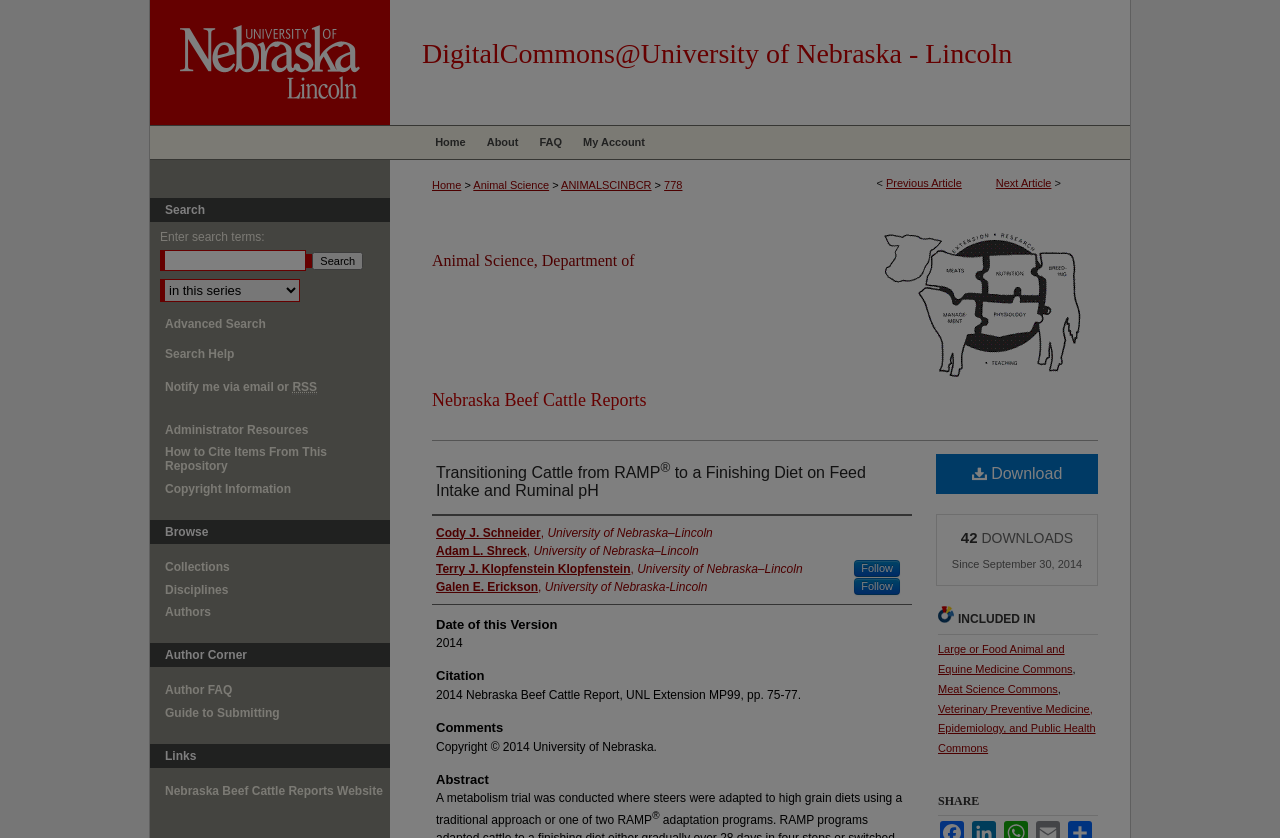What is the title of the article?
Please provide a comprehensive and detailed answer to the question.

The title of the article can be found at the top of the webpage, which is 'Transitioning Cattle from RAMP to a Finishing Diet on Feed Intake and Ruminal pH'.